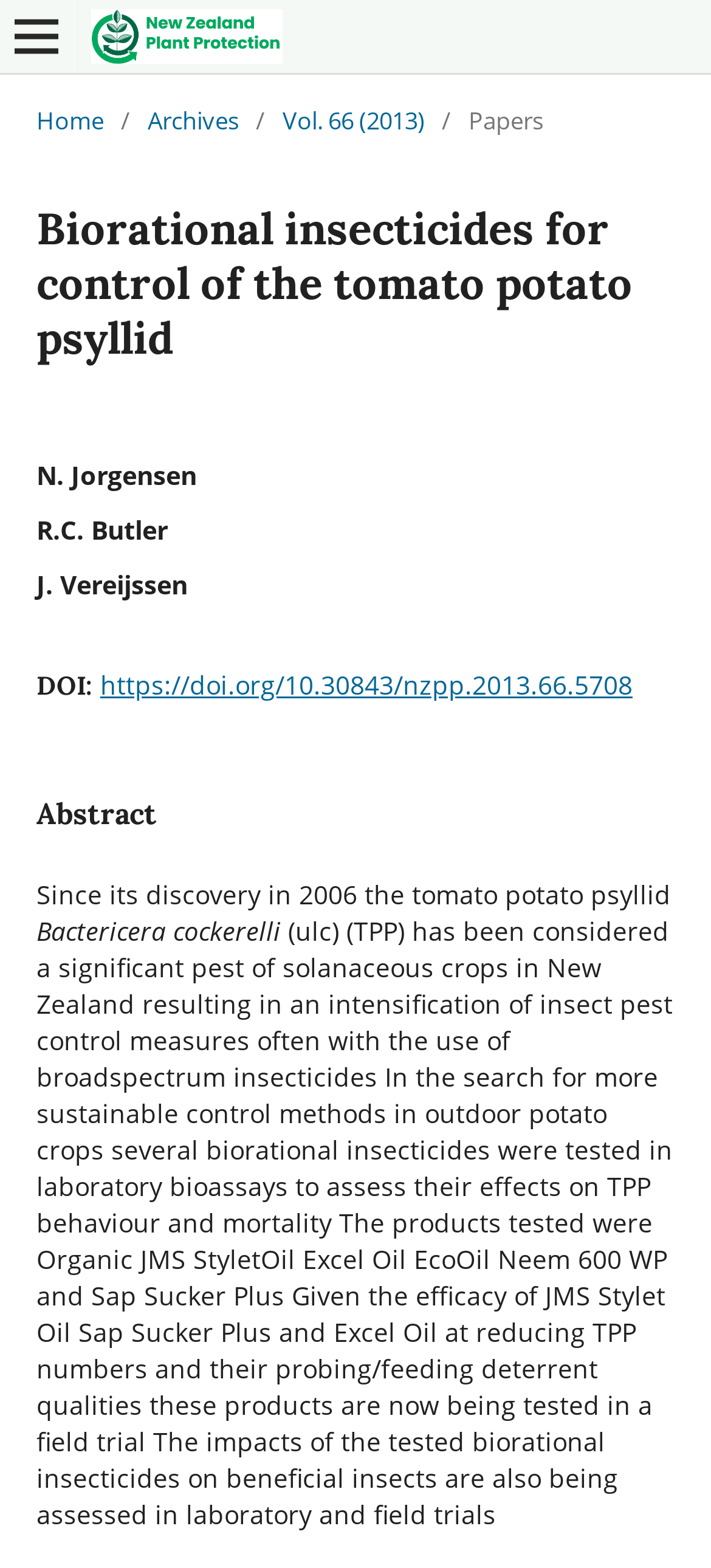Refer to the screenshot and give an in-depth answer to this question: What is the DOI of the paper?

I found the link element with the text 'https://doi.org/10.30843/nzpp.2013.66.5708' which is labeled as 'DOI:', so this is the DOI of the paper.